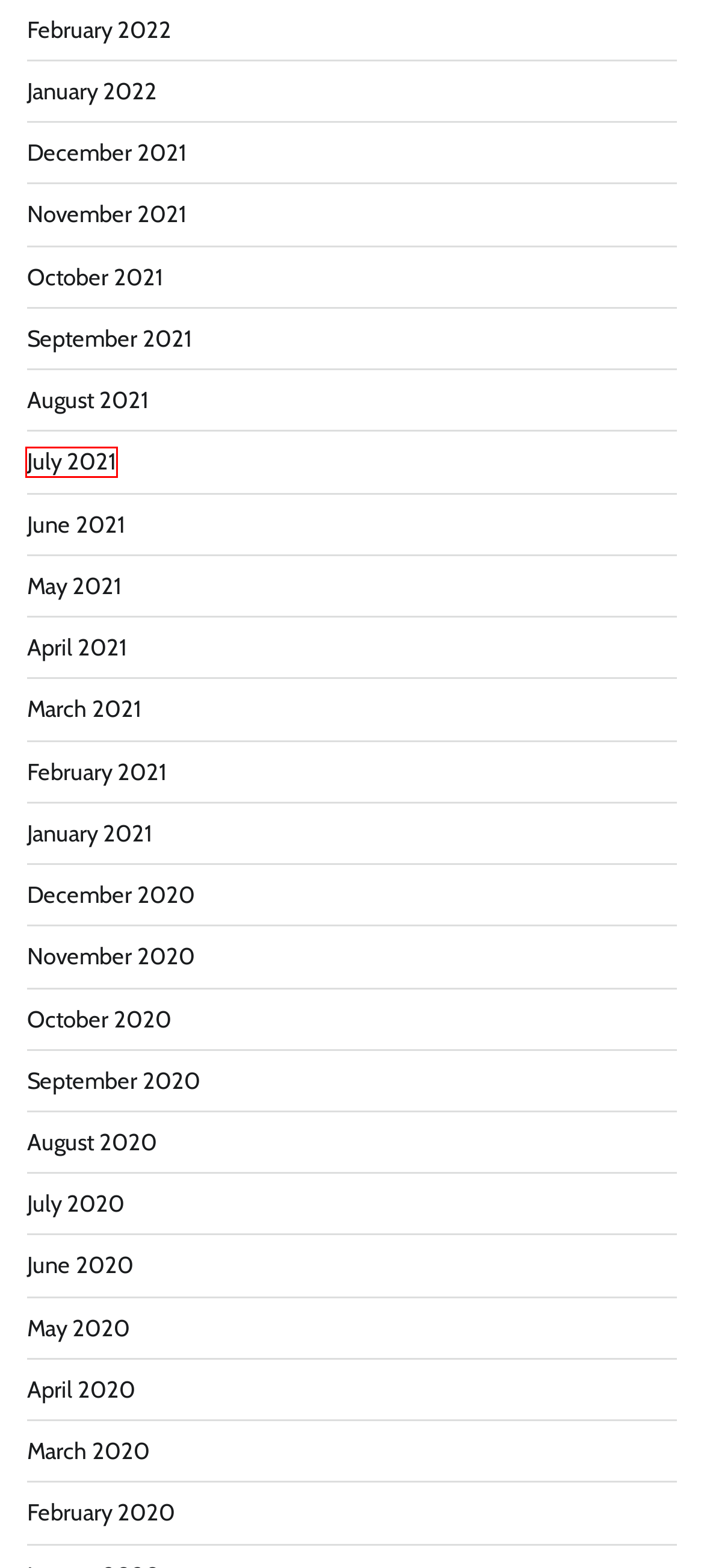You have a screenshot of a webpage with an element surrounded by a red bounding box. Choose the webpage description that best describes the new page after clicking the element inside the red bounding box. Here are the candidates:
A. October 2021 – GPaumier
B. May 2021 – GPaumier
C. June 2020 – GPaumier
D. September 2021 – GPaumier
E. February 2020 – GPaumier
F. July 2021 – GPaumier
G. April 2021 – GPaumier
H. March 2021 – GPaumier

F